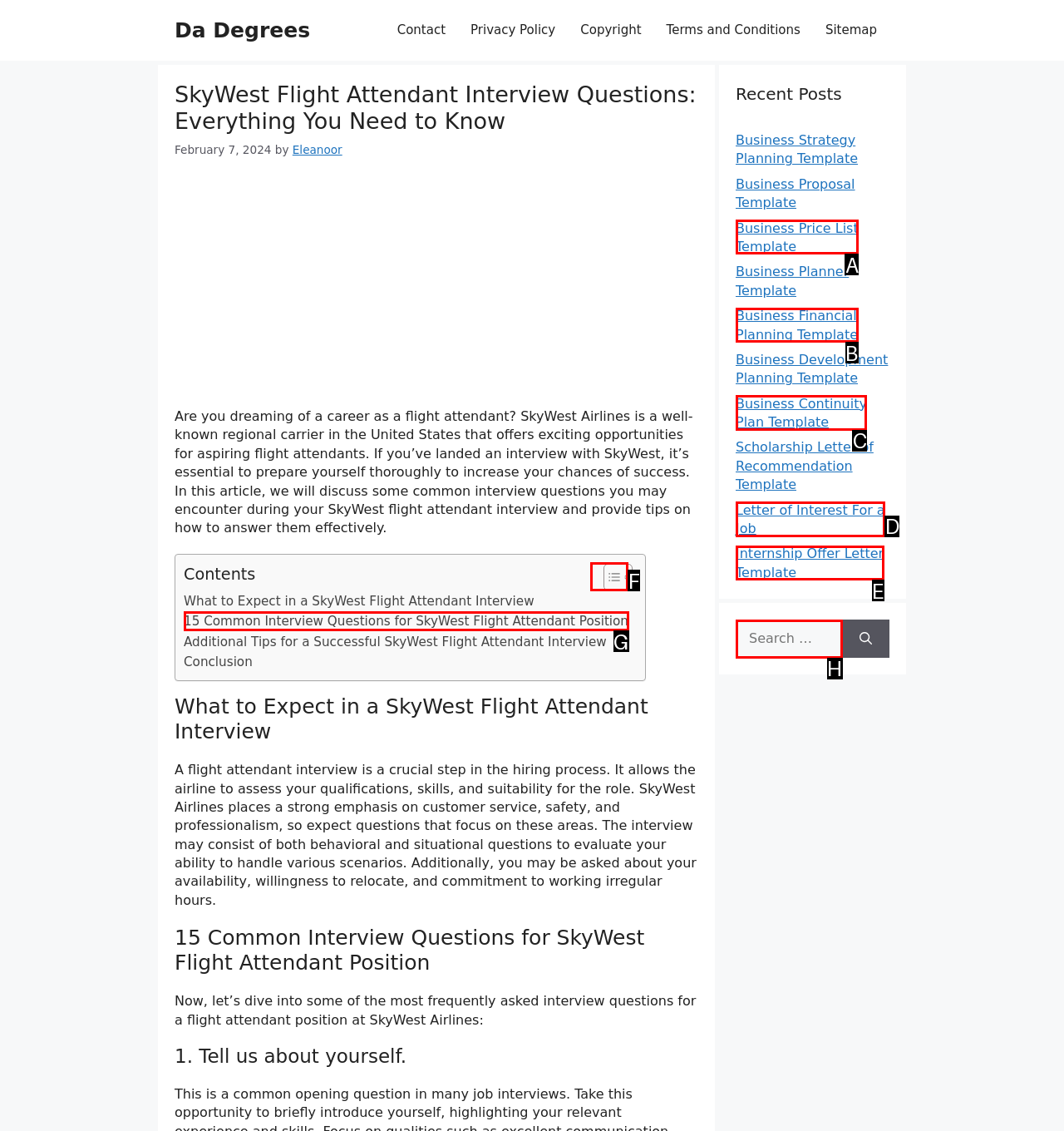Please indicate which HTML element to click in order to fulfill the following task: Sign up for the newsletter Respond with the letter of the chosen option.

None